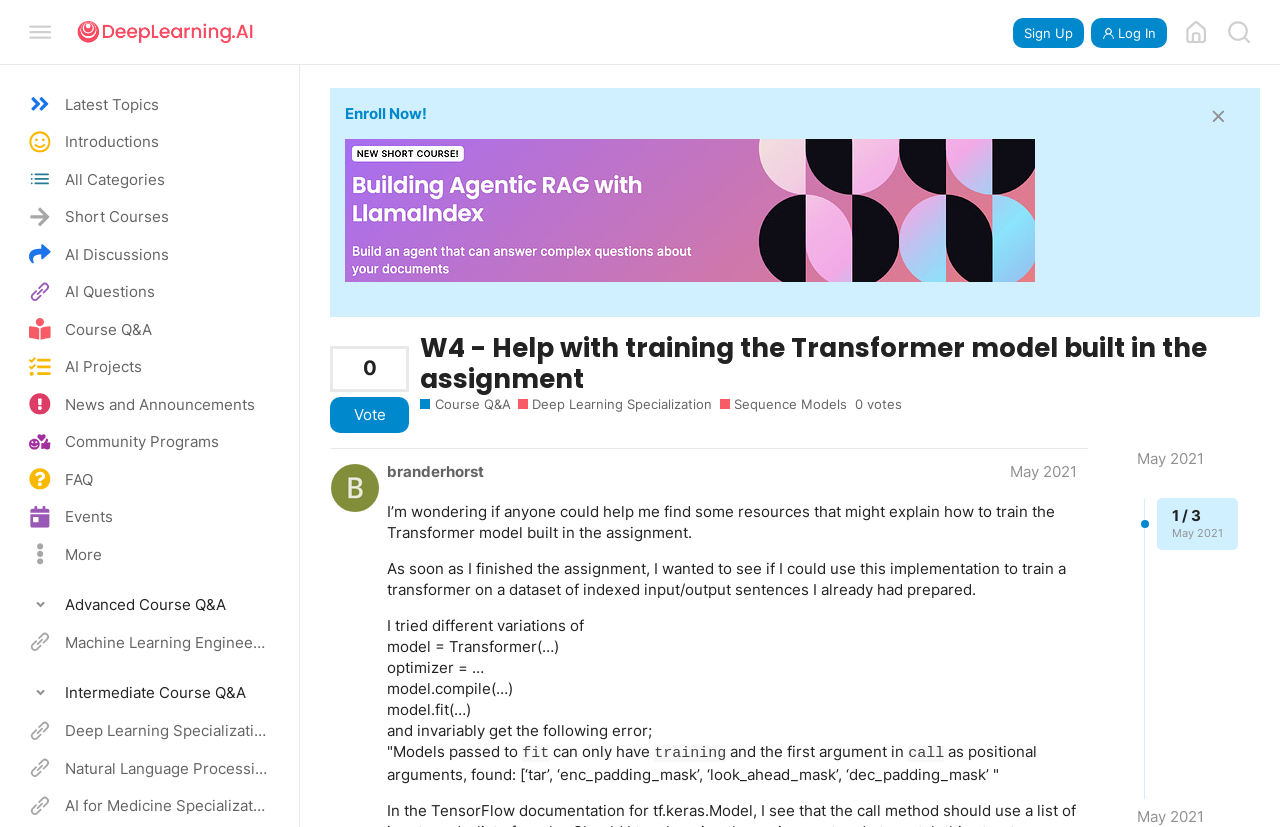Identify the bounding box coordinates of the part that should be clicked to carry out this instruction: "Vote for a post".

[0.258, 0.48, 0.32, 0.523]